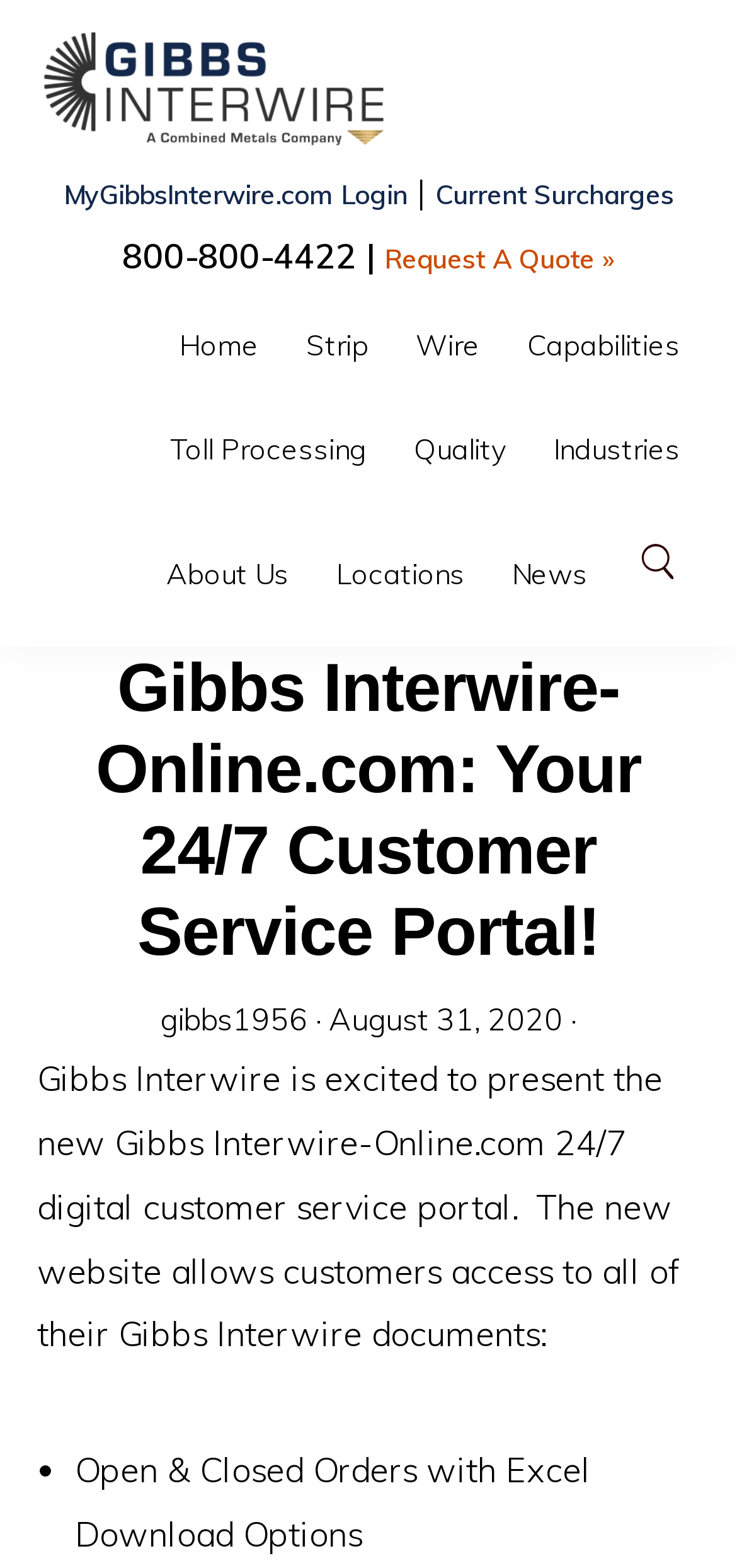Determine the bounding box coordinates of the clickable element to complete this instruction: "View current surcharges". Provide the coordinates in the format of four float numbers between 0 and 1, [left, top, right, bottom].

[0.591, 0.113, 0.914, 0.135]